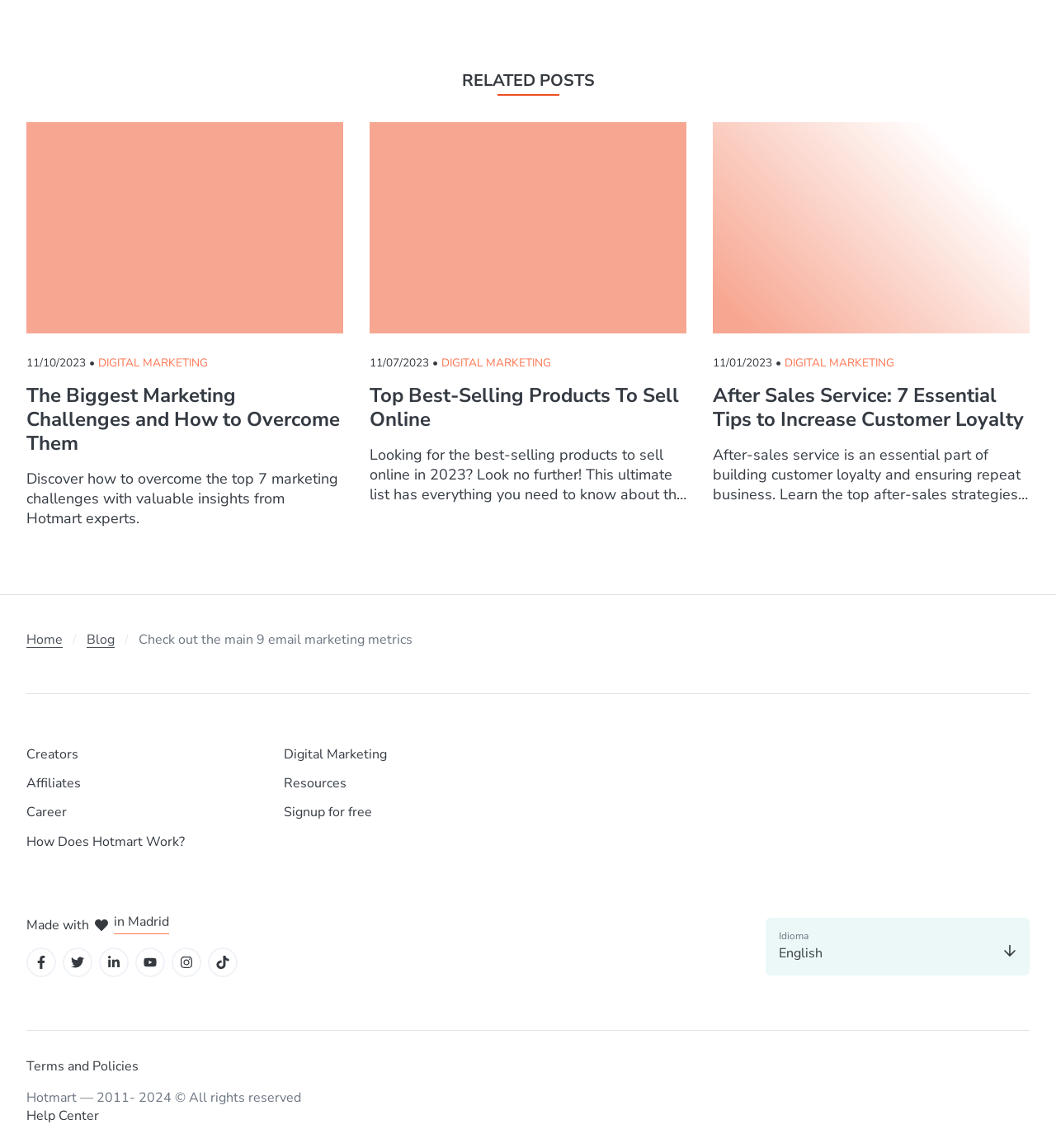Find the bounding box coordinates of the element to click in order to complete this instruction: "Go to the 'Home' page". The bounding box coordinates must be four float numbers between 0 and 1, denoted as [left, top, right, bottom].

[0.025, 0.549, 0.059, 0.565]